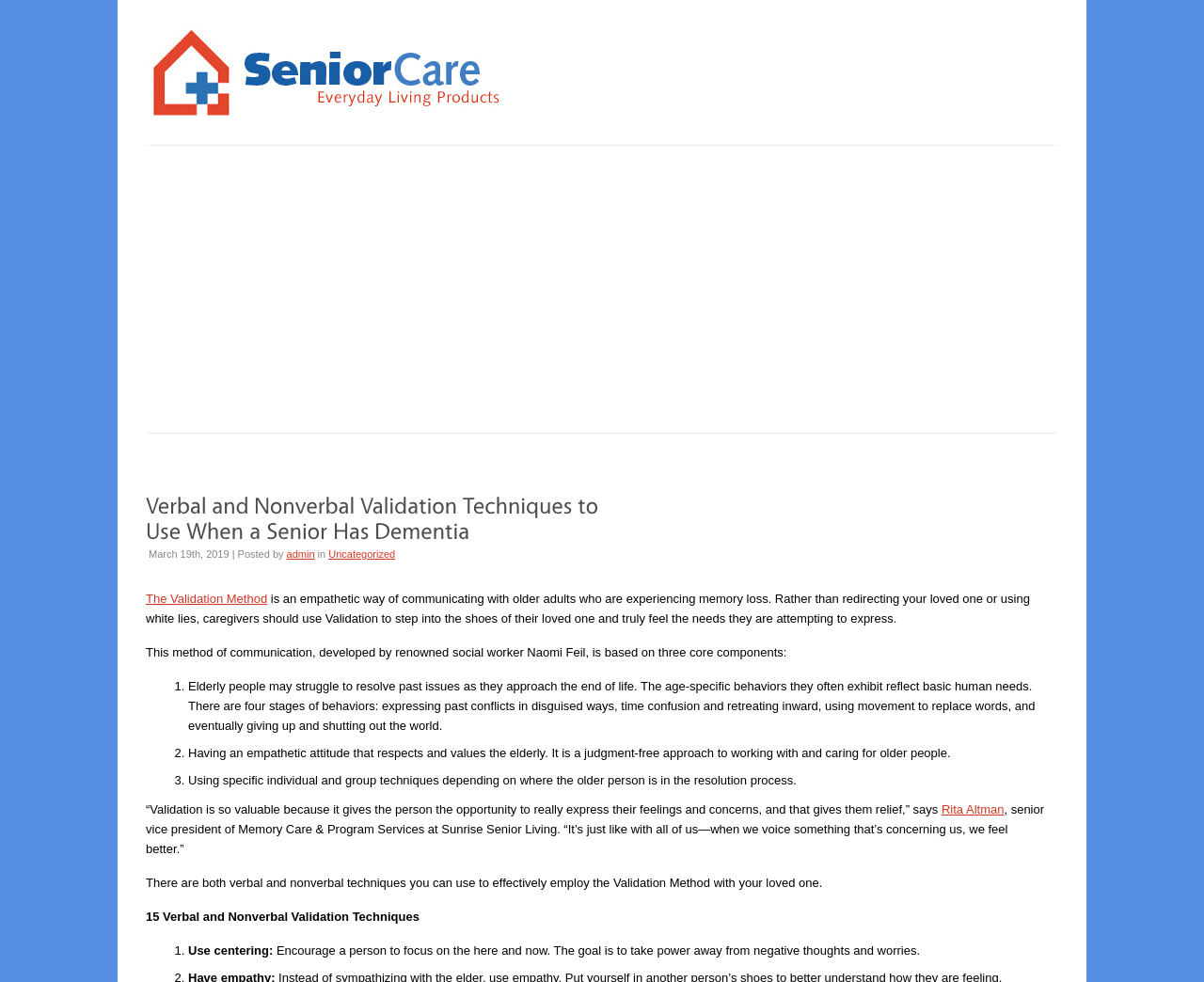What is the name of the method described on this webpage? Please answer the question using a single word or phrase based on the image.

The Validation Method